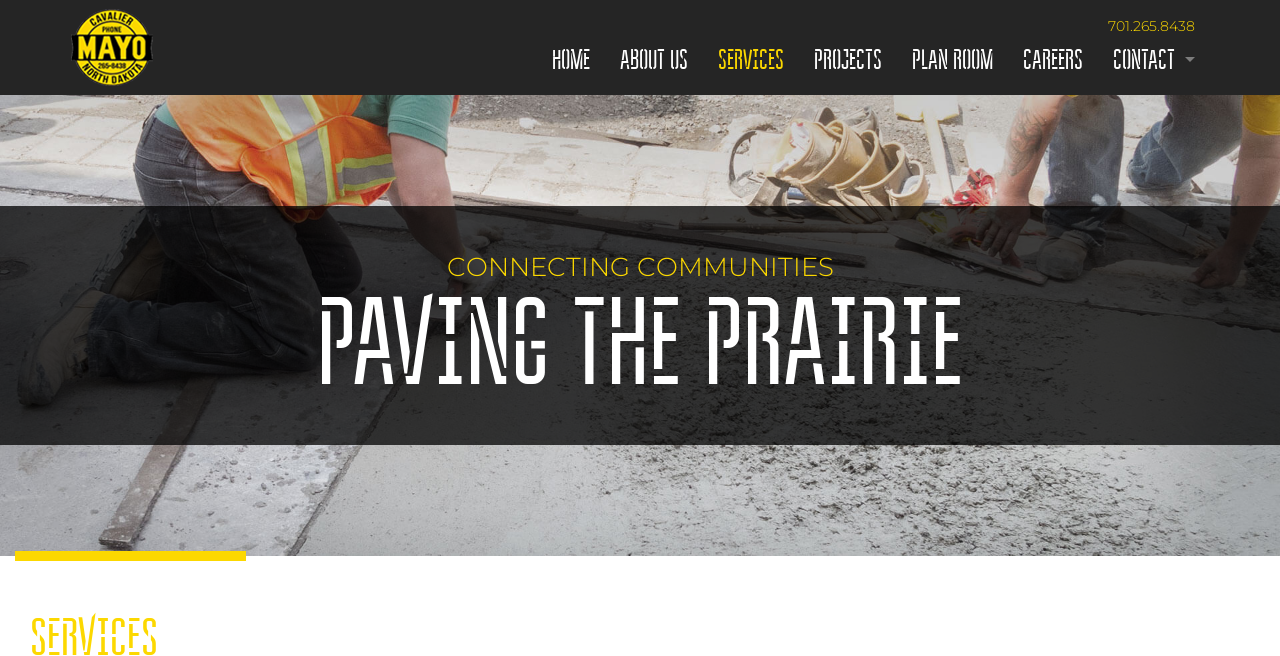Describe all the key features and sections of the webpage thoroughly.

The webpage is about Mayo Construction's services. At the top left, there is a logo of Mayo Construction, which is an image with a link to the company's homepage. Next to the logo, there is a text "Mayo Construction" which is also a link. 

On the top right, there is a phone number "701.265.8438" displayed. 

Below the logo, there is a navigation menu with seven links: "HOME", "ABOUT US", "SERVICES", "PROJECTS", "PLAN ROOM", "CAREERS", and "CONTACT". These links are aligned horizontally and take up the full width of the page.

Further down, there are three more links: "GENERAL INFORMATION", "GRAVEL PIT OWNERS", and "PRIVATE TRUCK DRIVERS". These links are stacked vertically and are positioned on the right side of the page.

In the middle of the page, there are two paragraphs of text. The first one is "CONNECTING COMMUNITIES" and the second one is "PAVING THE PRAIRIE". These paragraphs are positioned below the navigation menu and above the three links on the right side.